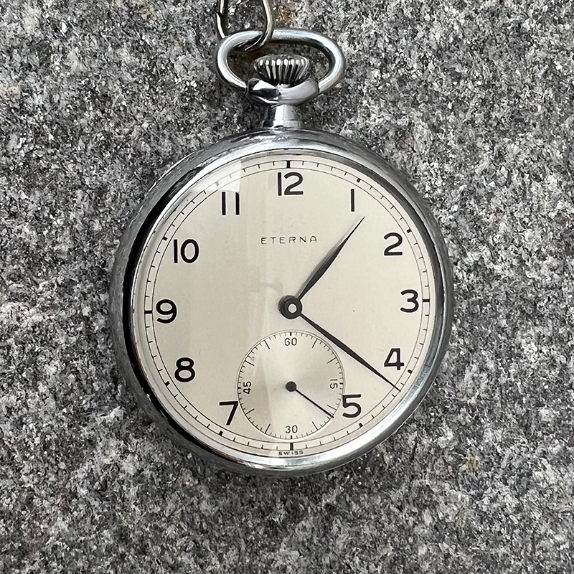Provide your answer in one word or a succinct phrase for the question: 
What is the background color of the image?

gray